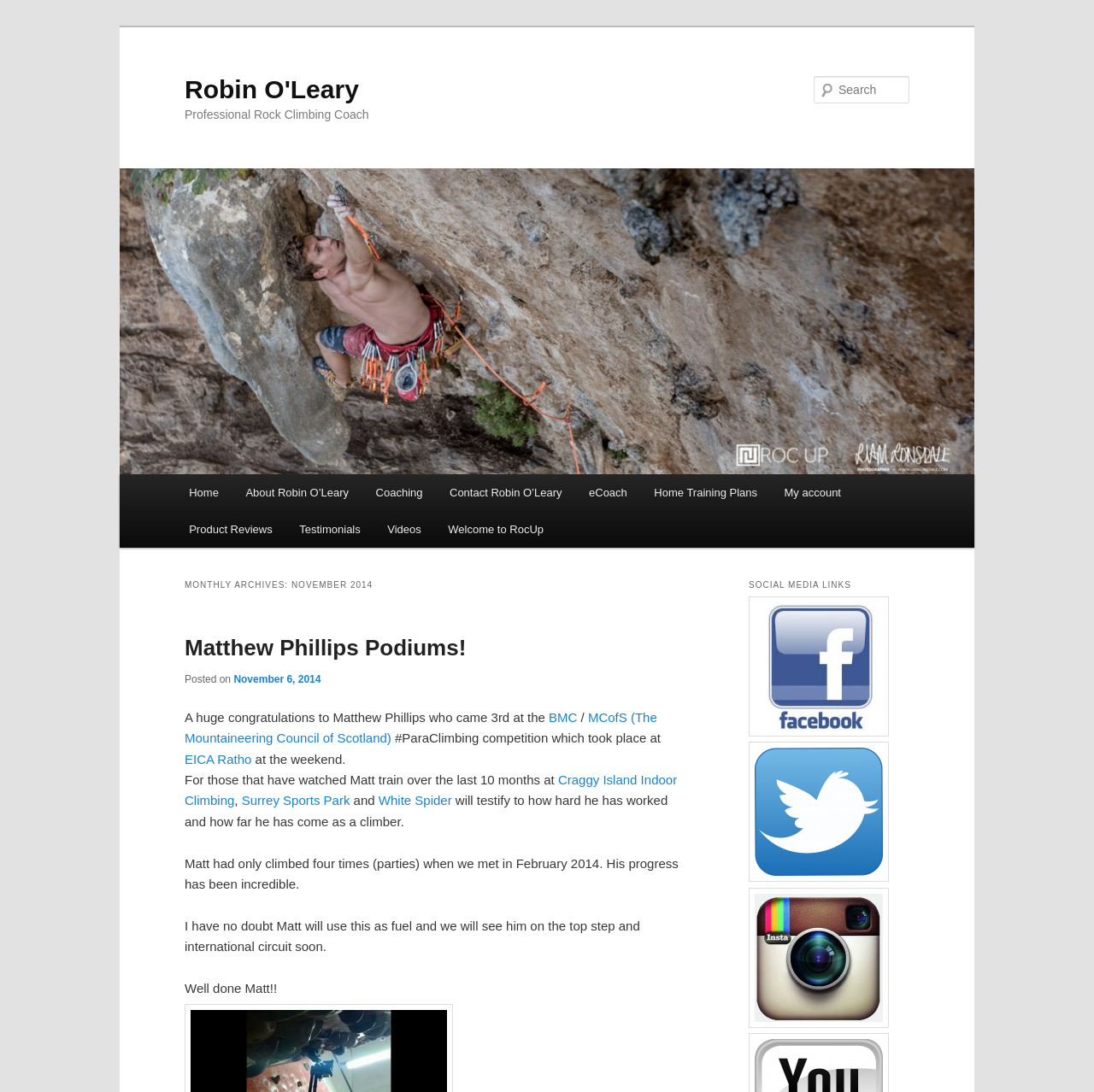Locate the bounding box coordinates of the area where you should click to accomplish the instruction: "Go to Home page".

[0.16, 0.434, 0.212, 0.468]